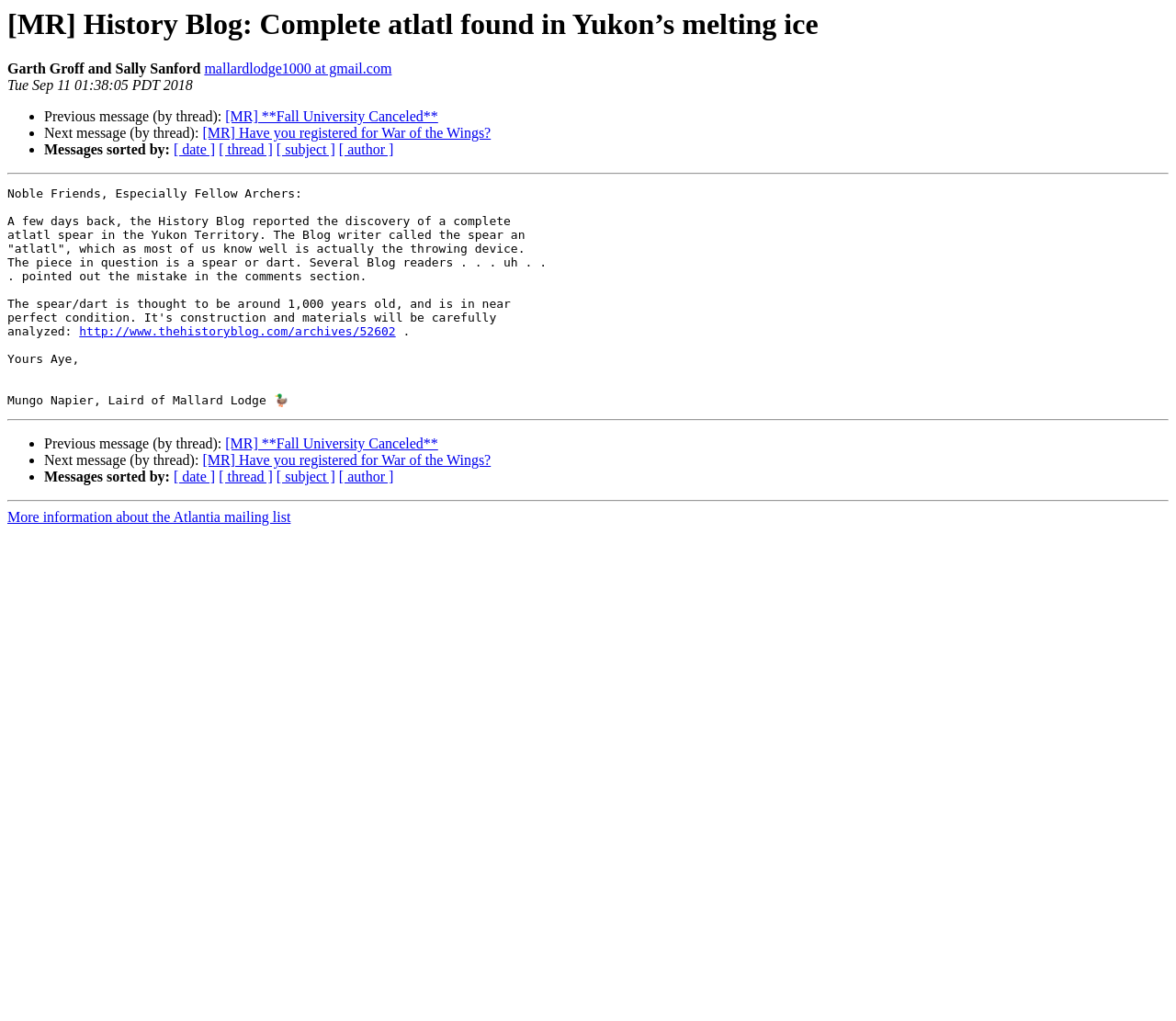Give a detailed account of the webpage's layout and content.

This webpage appears to be a blog post or an email thread from a mailing list, specifically the Atlantia mailing list. At the top, there is a heading that reads "[MR] History Blog: Complete atlatl found in Yukon’s melting ice". Below this heading, there is a line of text that displays the authors' names, Garth Groff and Sally Sanford, followed by an email address, mallardlodge1000 at gmail.com. 

To the right of the authors' names, there is a timestamp, "Tue Sep 11 01:38:05 PDT 2018", indicating when the post was made. Below this, there are three links to previous and next messages in the thread, labeled as "[MR] **Fall University Canceled**" and "[MR] Have you registered for War of the Wings?".

The main content of the post begins below these links, with a message from Mungo Napier, Laird of Mallard Lodge. The message discusses a recent discovery of a complete atlatl spear in the Yukon Territory, which was reported on the History Blog. The author corrects the blog's mistake in referring to the spear as an "atlatl", which is actually the throwing device. The spear is estimated to be around 1,000 years old and is in near-perfect condition. 

There is a link to the original History Blog post, and the author signs off with a farewell message and an emoji, 🦆. The post is divided into sections by horizontal separators. Below the main content, there are more links to previous and next messages in the thread, as well as links to sort messages by date, thread, subject, or author. Finally, at the bottom, there is a link to more information about the Atlantia mailing list.